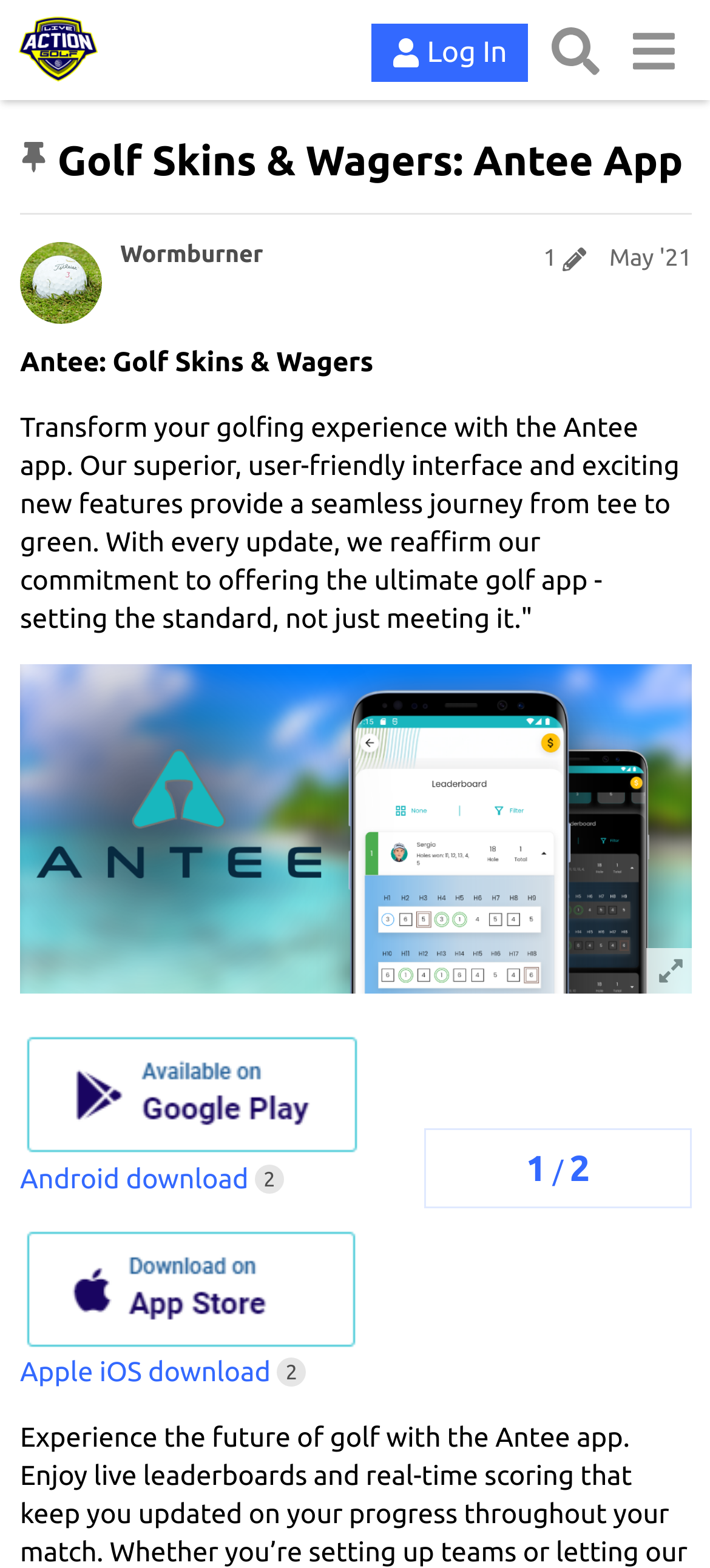Can you provide the bounding box coordinates for the element that should be clicked to implement the instruction: "Search for something"?

[0.755, 0.008, 0.865, 0.056]